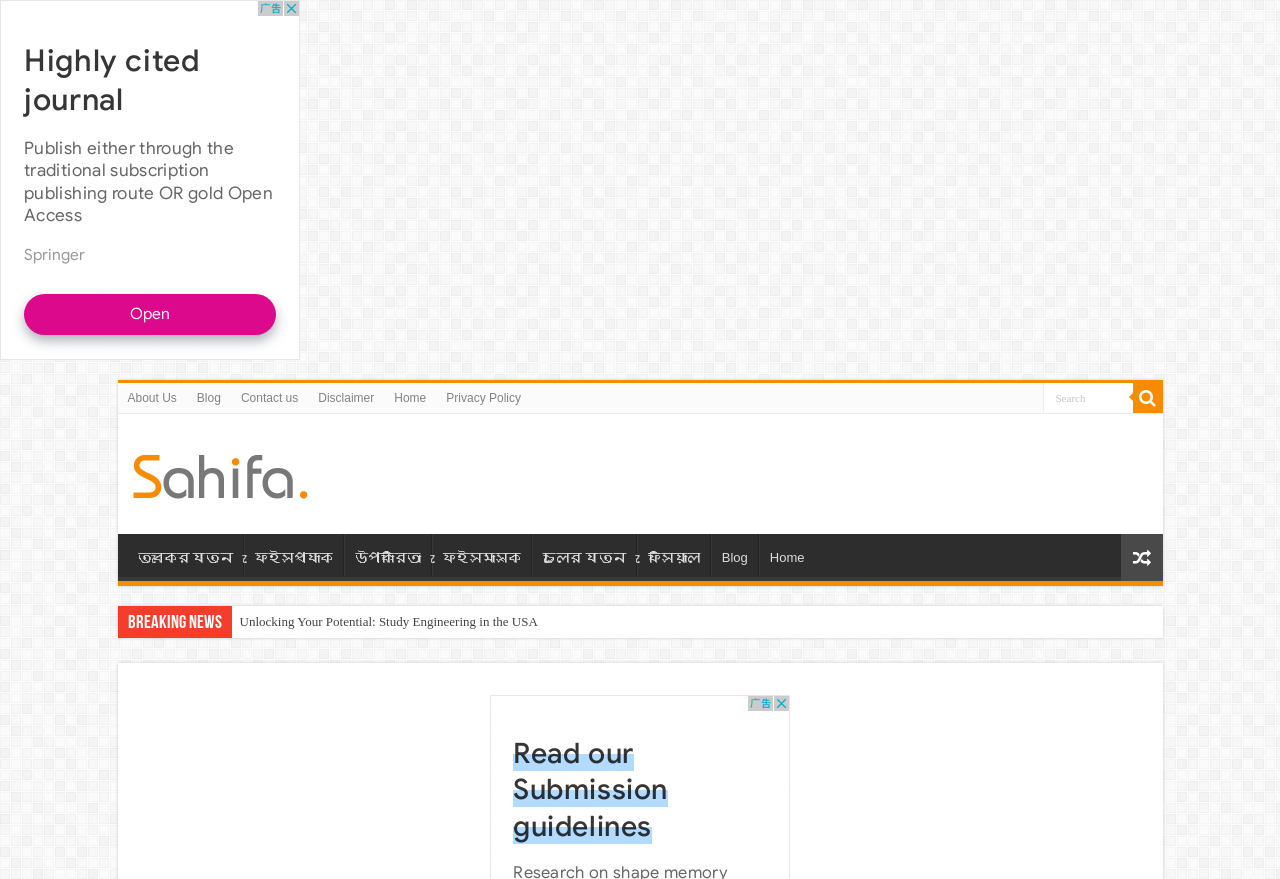Respond to the question with just a single word or phrase: 
What is the language of the links at the bottom?

Bengali